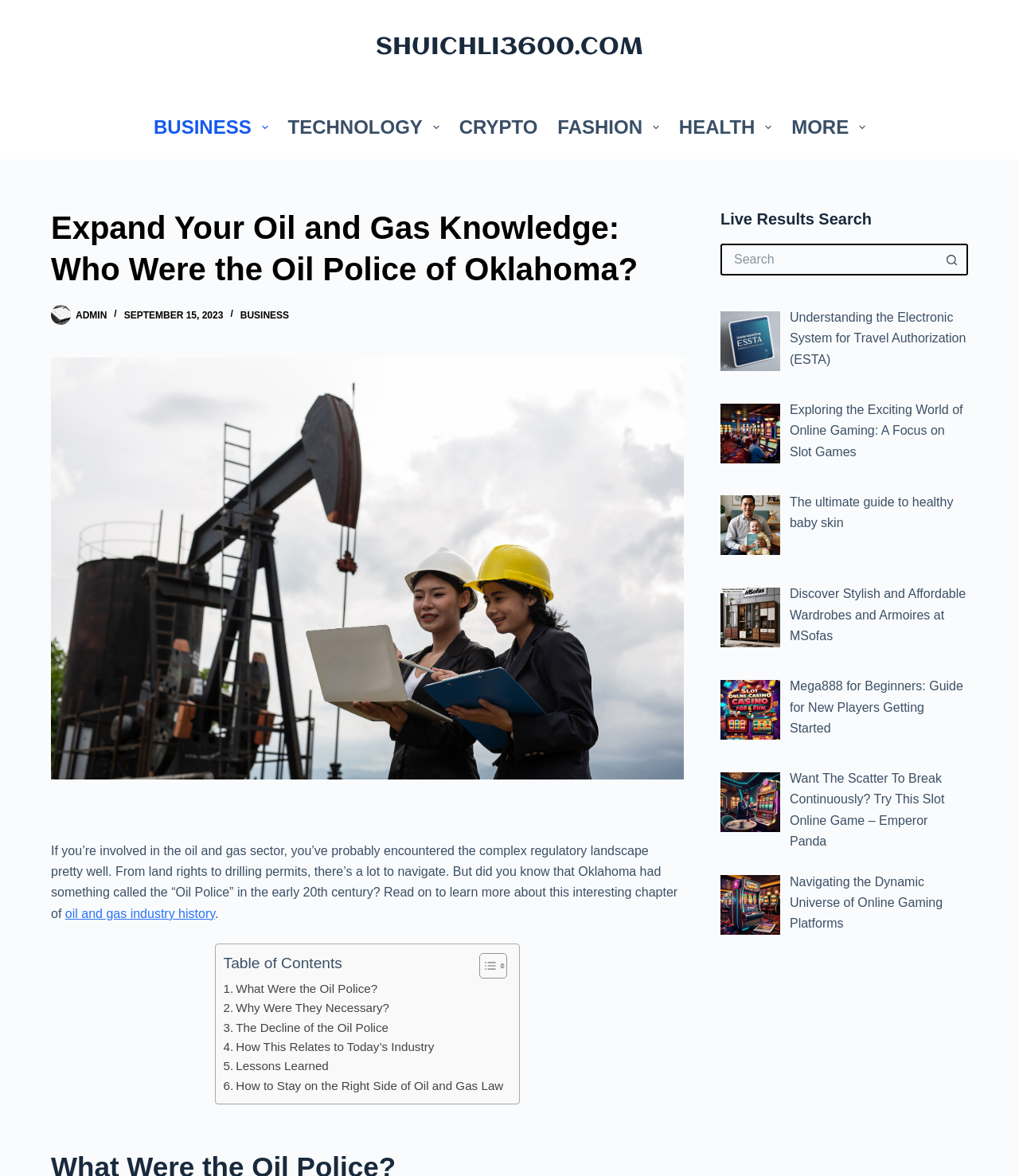Please find the bounding box coordinates of the section that needs to be clicked to achieve this instruction: "Explore the 'TECHNOLOGY' dropdown menu".

[0.273, 0.081, 0.441, 0.135]